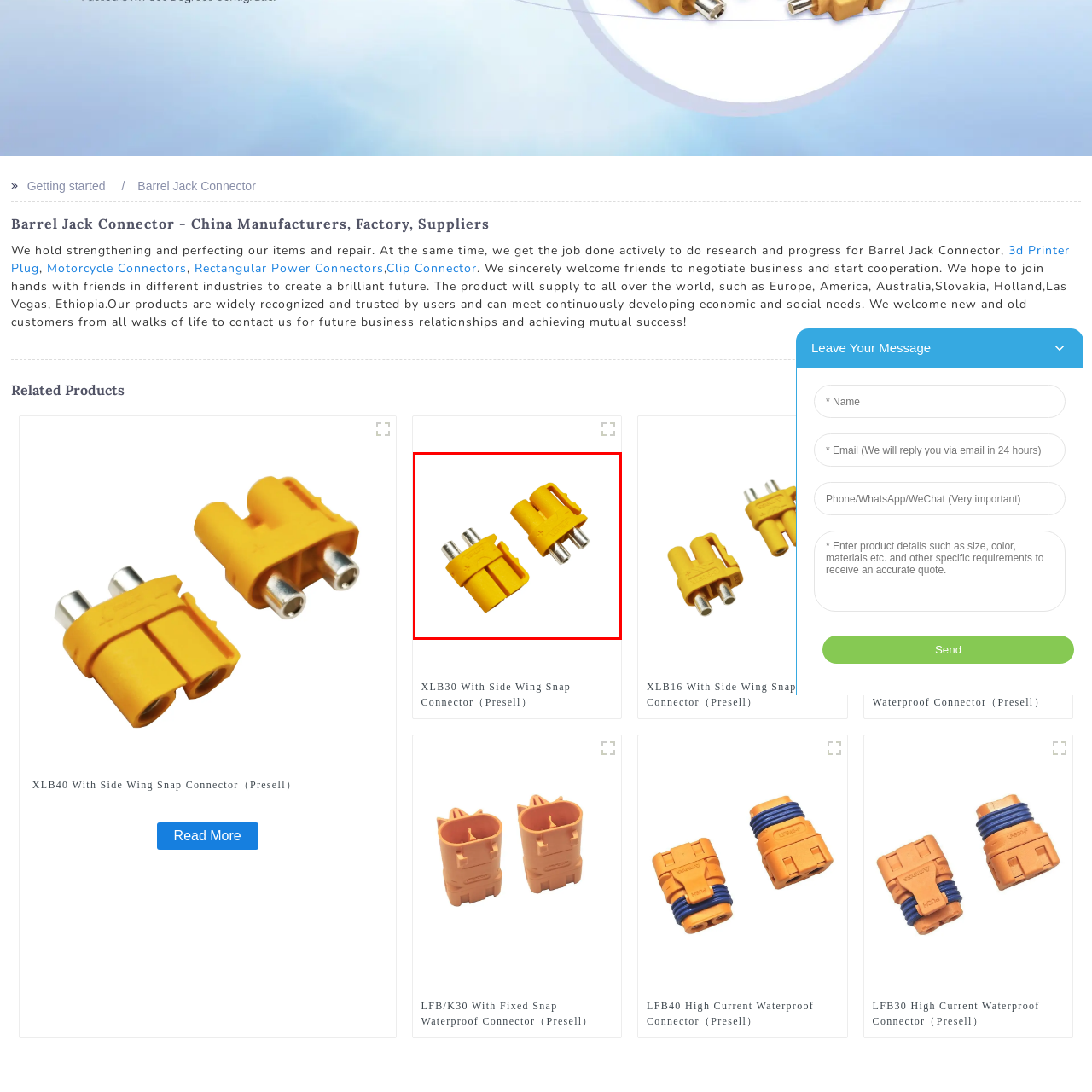Please scrutinize the image encapsulated by the red bounding box and provide an elaborate answer to the next question based on the details in the image: What is the purpose of these connectors?

According to the caption, the design of these connectors allows for secure and reliable connections, which are essential for ensuring good conductivity when linking electrical systems.